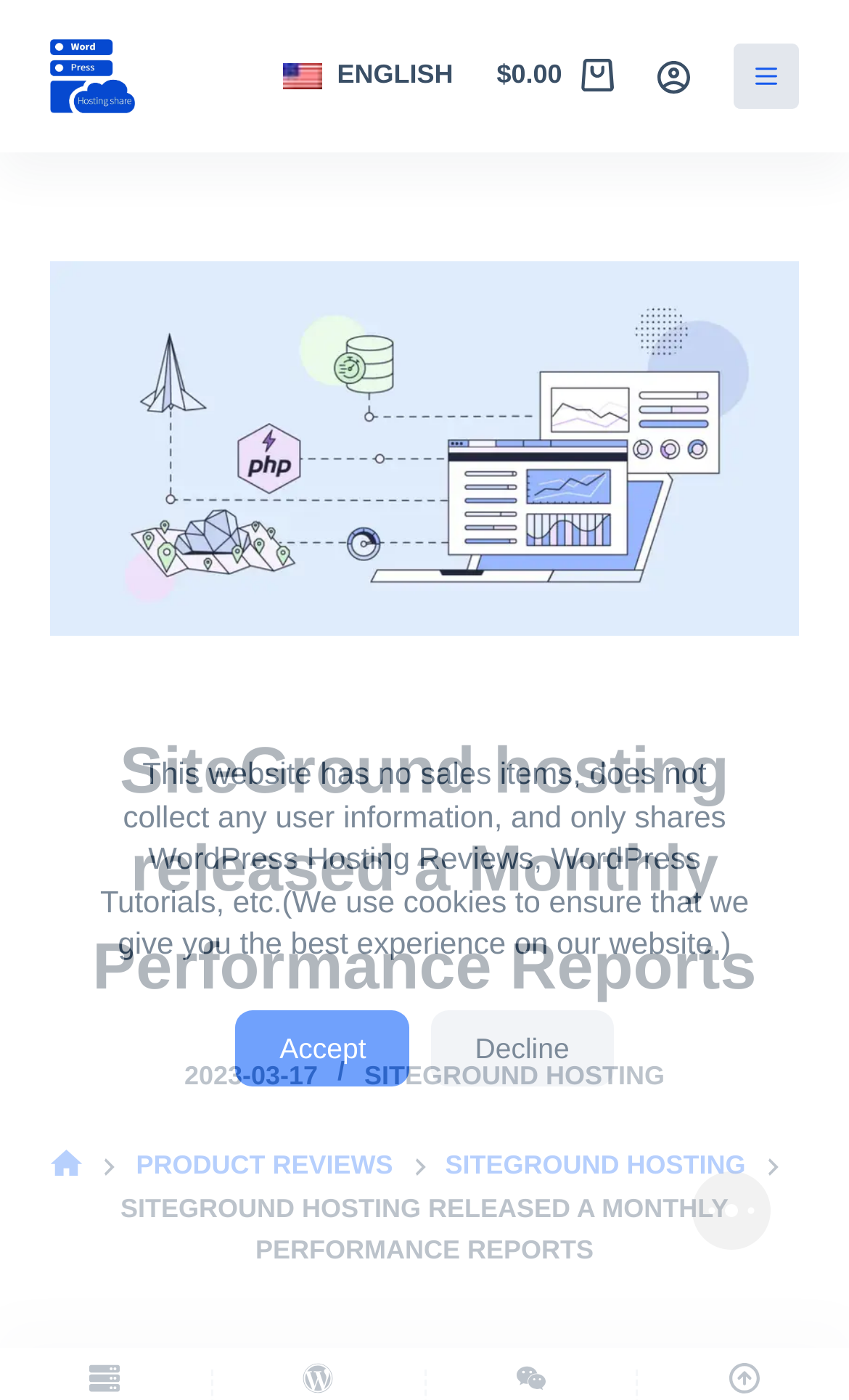Identify the bounding box coordinates of the clickable region necessary to fulfill the following instruction: "go to SITEGROUND HOSTING". The bounding box coordinates should be four float numbers between 0 and 1, i.e., [left, top, right, bottom].

[0.429, 0.757, 0.783, 0.779]